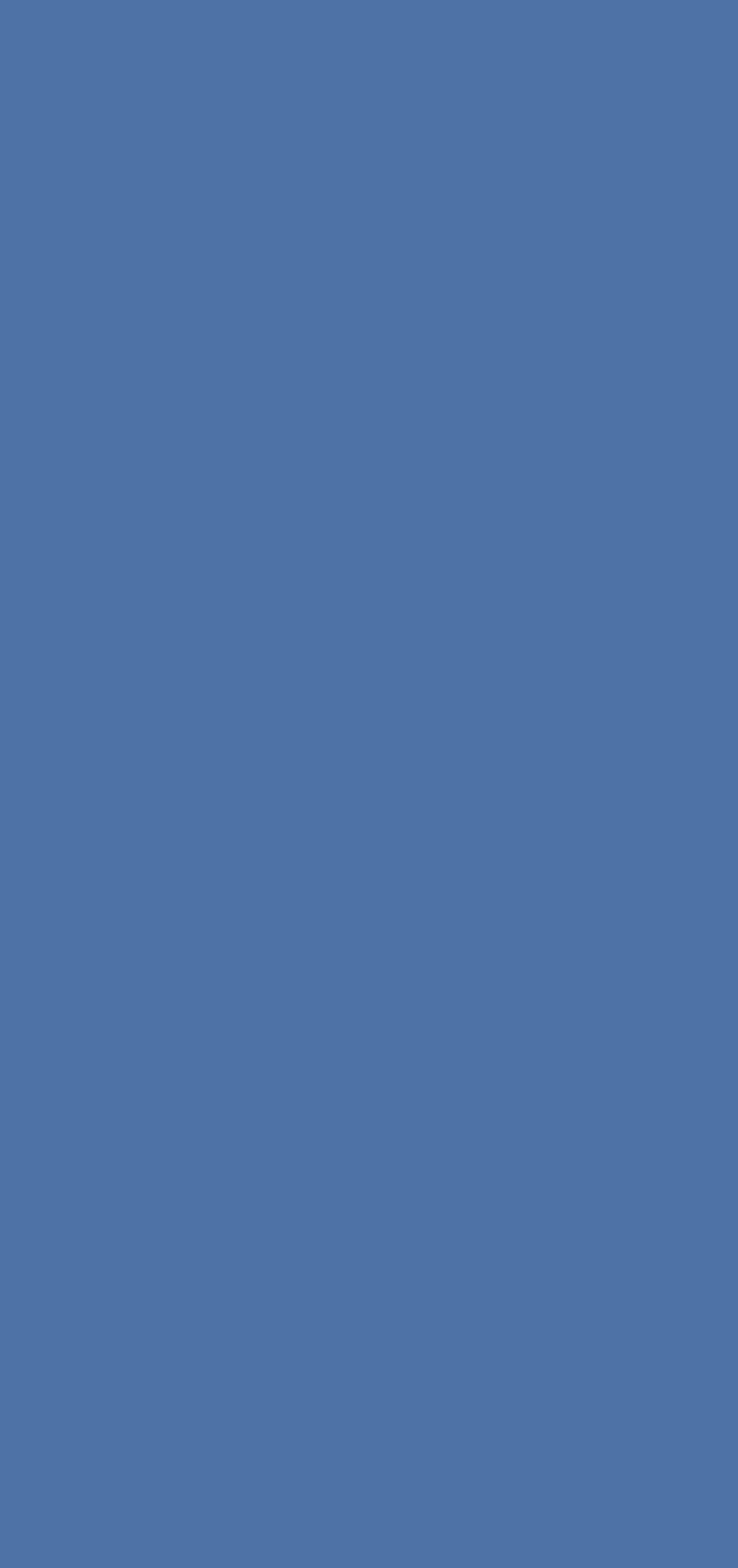What year is mentioned in the copyright notice?
Please provide a detailed and thorough answer to the question.

The static text at the bottom of the page has the copyright notice 'All Rights Reserved © 2020', which mentions the year 2020.